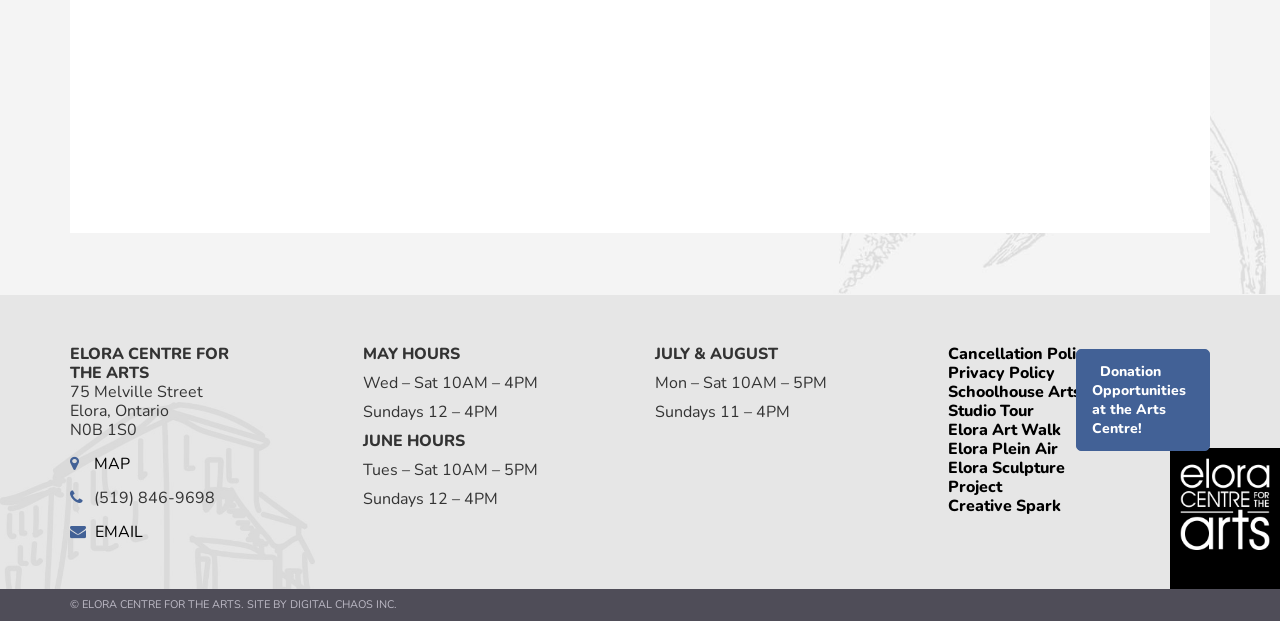Use the information in the screenshot to answer the question comprehensively: What is the name of the company that designed the website?

I found the name of the company that designed the website by looking at the static text element at the bottom of the webpage, which includes a copyright notice and the name of the company.